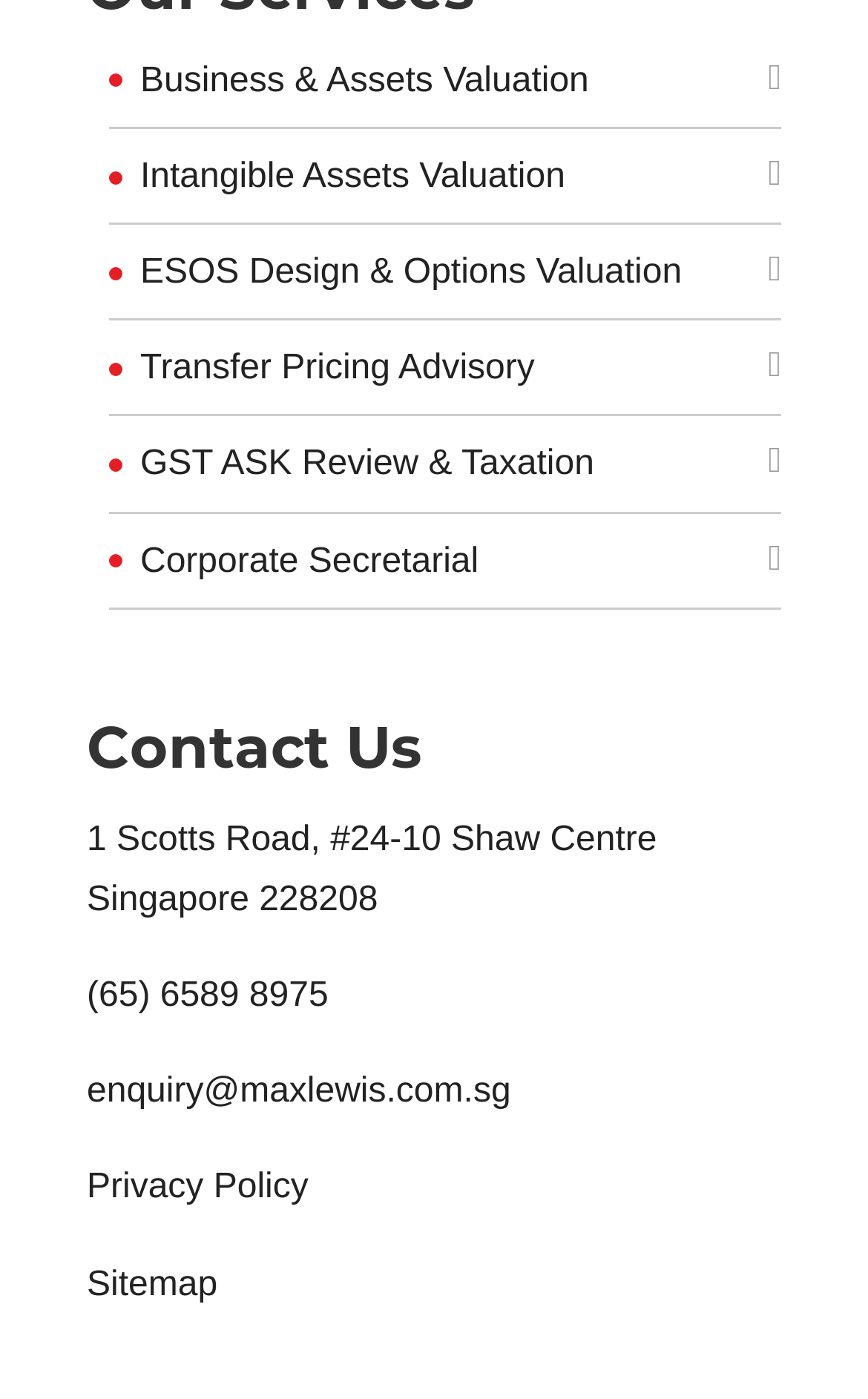Determine the bounding box coordinates of the region I should click to achieve the following instruction: "Call (65) 6589 8975". Ensure the bounding box coordinates are four float numbers between 0 and 1, i.e., [left, top, right, bottom].

[0.1, 0.698, 0.378, 0.725]